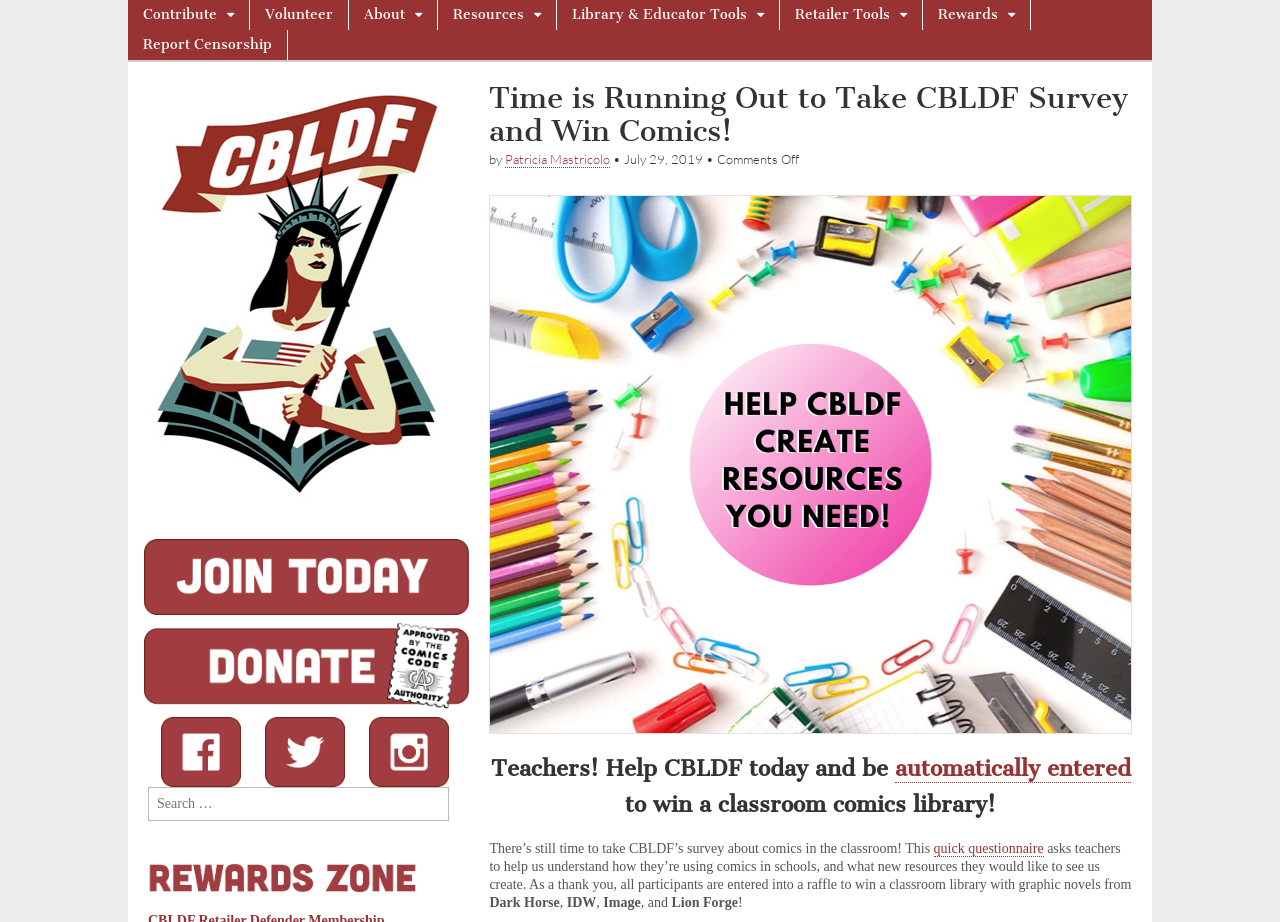Please determine the bounding box coordinates for the element that should be clicked to follow these instructions: "Click the 'Contribute' link".

[0.1, 0.0, 0.195, 0.032]